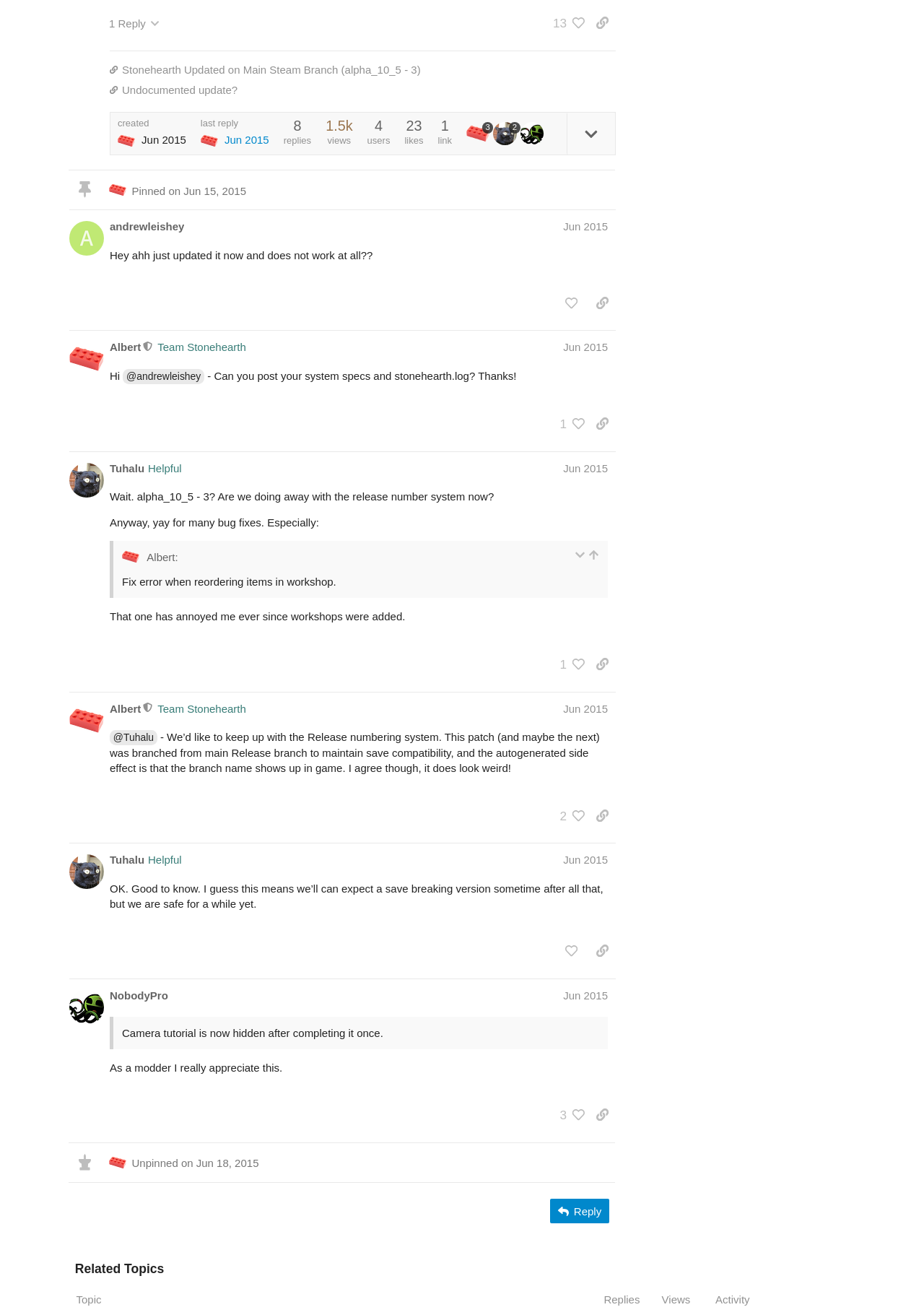Indicate the bounding box coordinates of the element that needs to be clicked to satisfy the following instruction: "View replies". The coordinates should be four float numbers between 0 and 1, i.e., [left, top, right, bottom].

[0.11, 0.008, 0.18, 0.027]